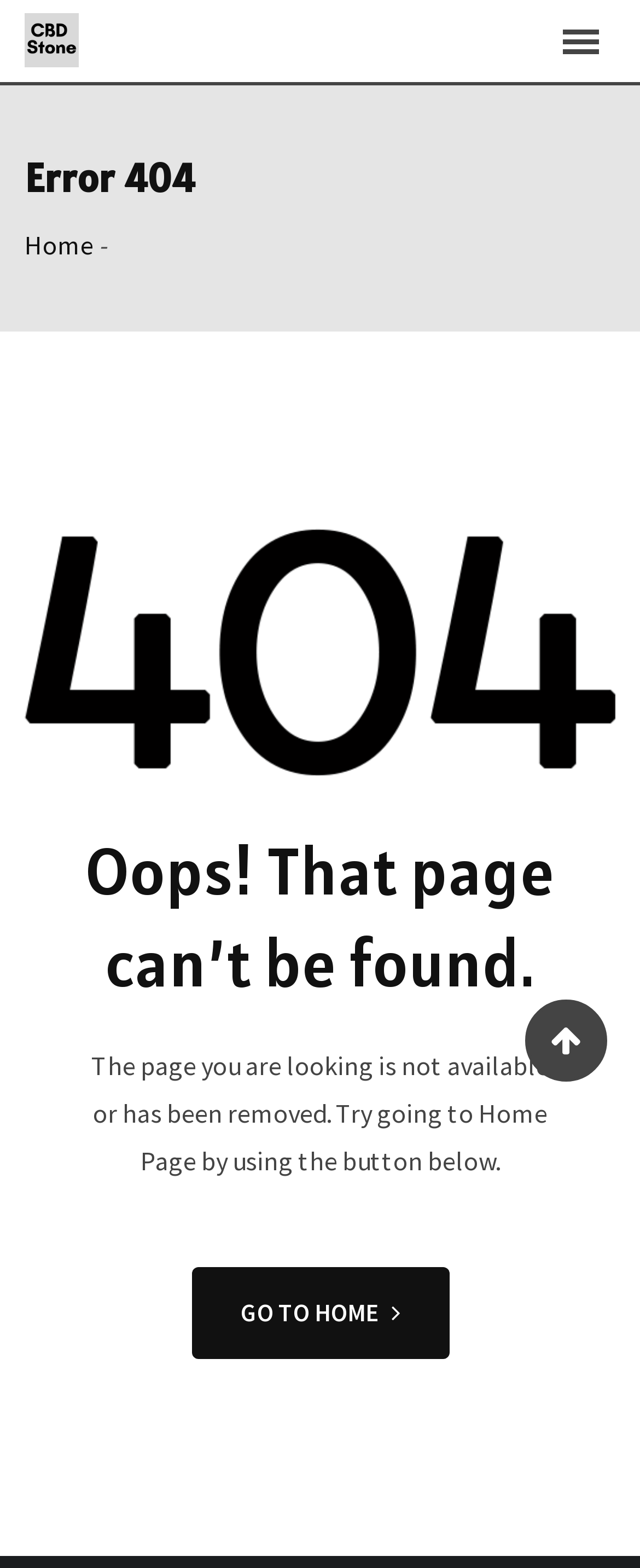What is the error code on this page?
Answer briefly with a single word or phrase based on the image.

404